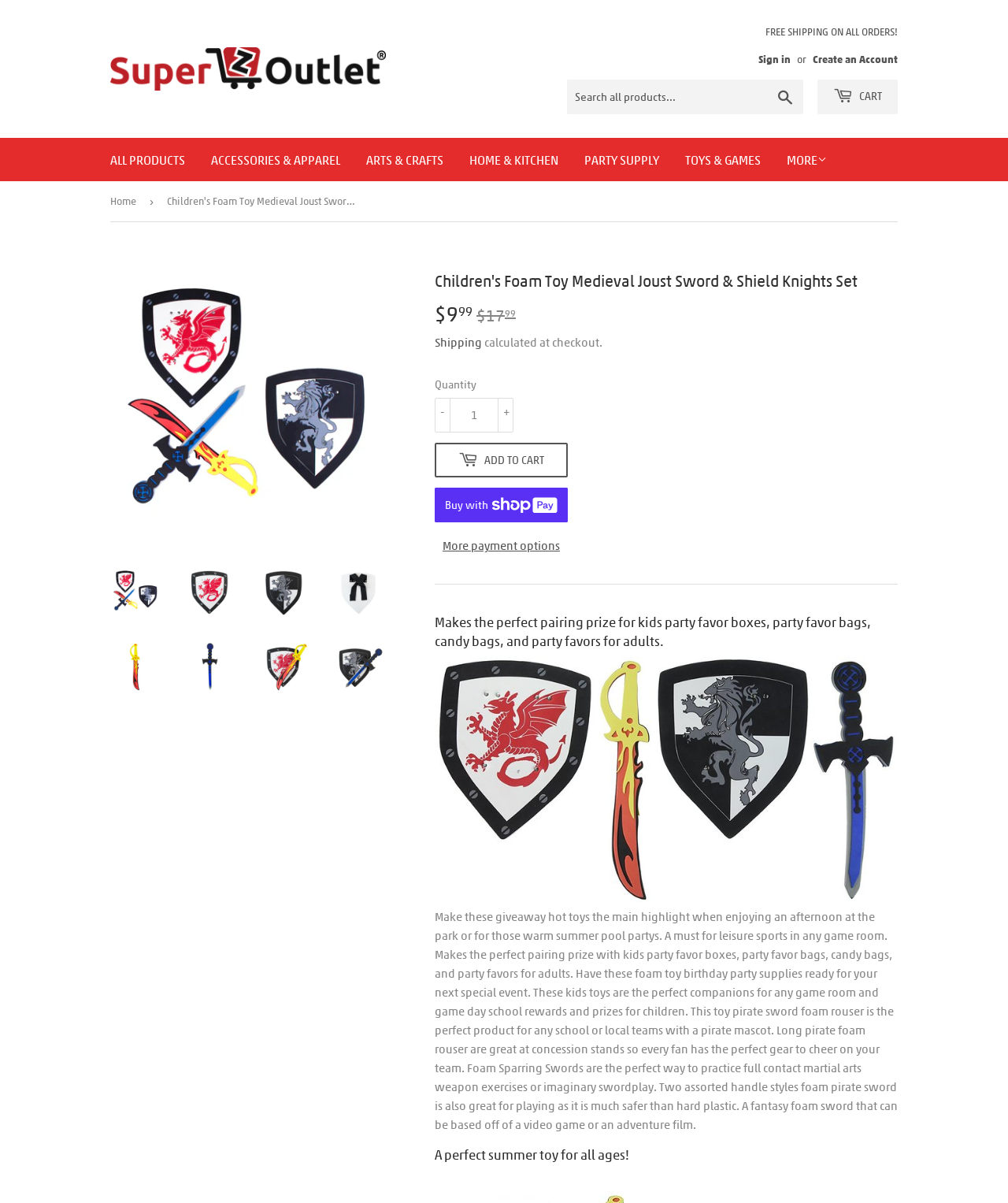How many images of the product are displayed?
Based on the image, give a one-word or short phrase answer.

6